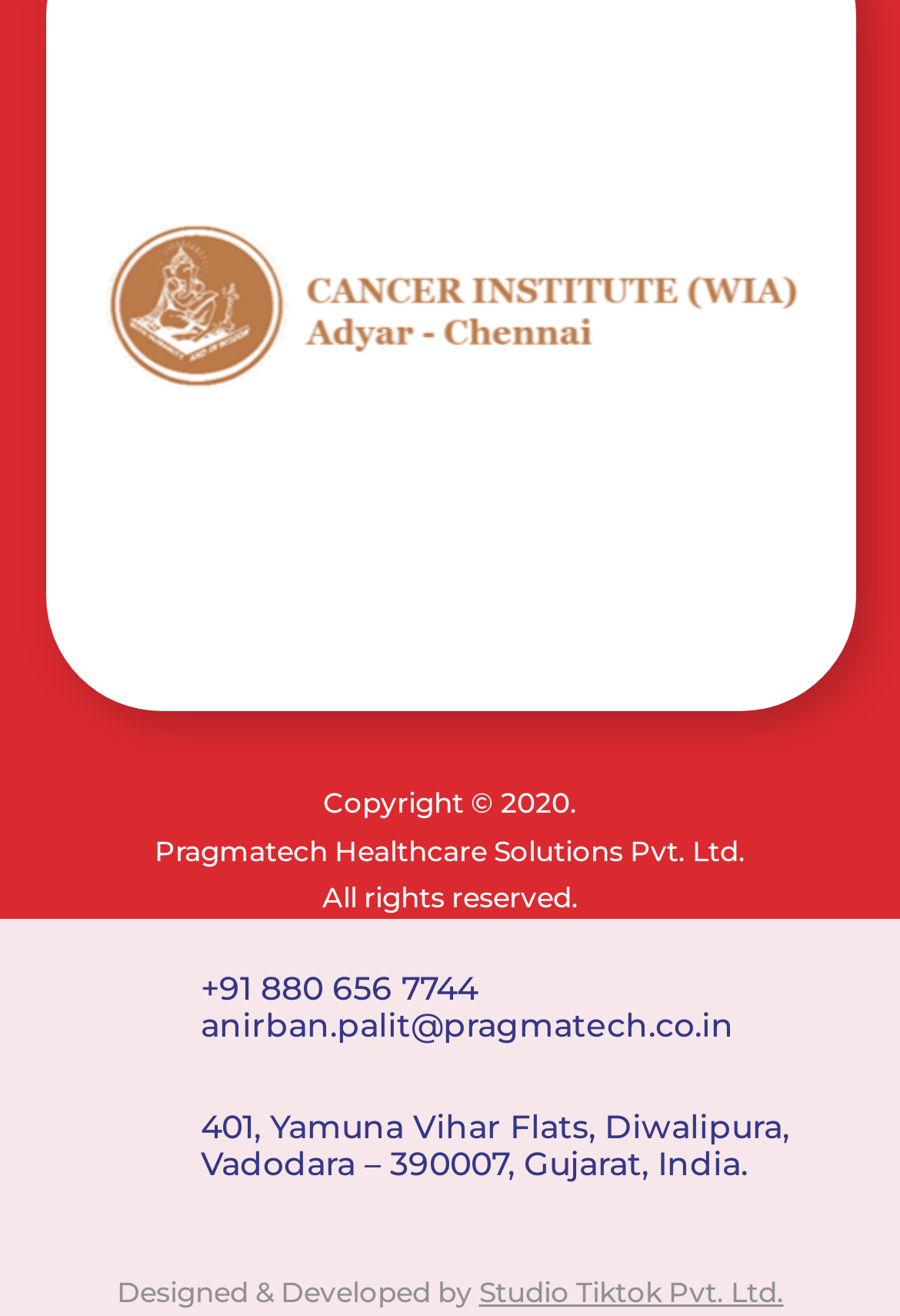Determine the bounding box coordinates for the UI element described. Format the coordinates as (top-left x, top-left y, bottom-right x, bottom-right y) and ensure all values are between 0 and 1. Element description: anirban.palit@pragmatech.co.in

[0.223, 0.764, 0.815, 0.795]